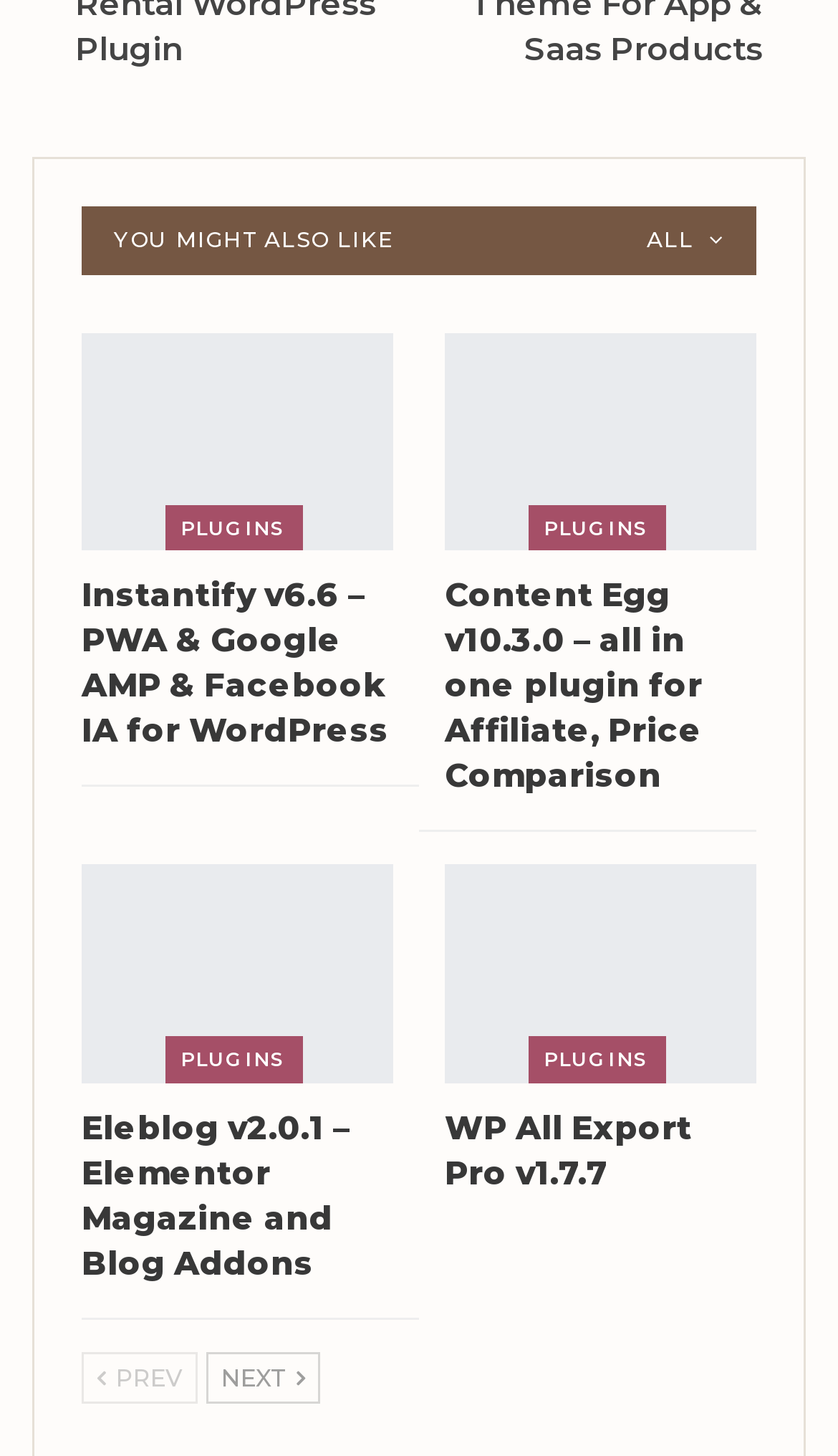Specify the bounding box coordinates of the area to click in order to follow the given instruction: "Navigate to previous page."

[0.097, 0.928, 0.236, 0.963]